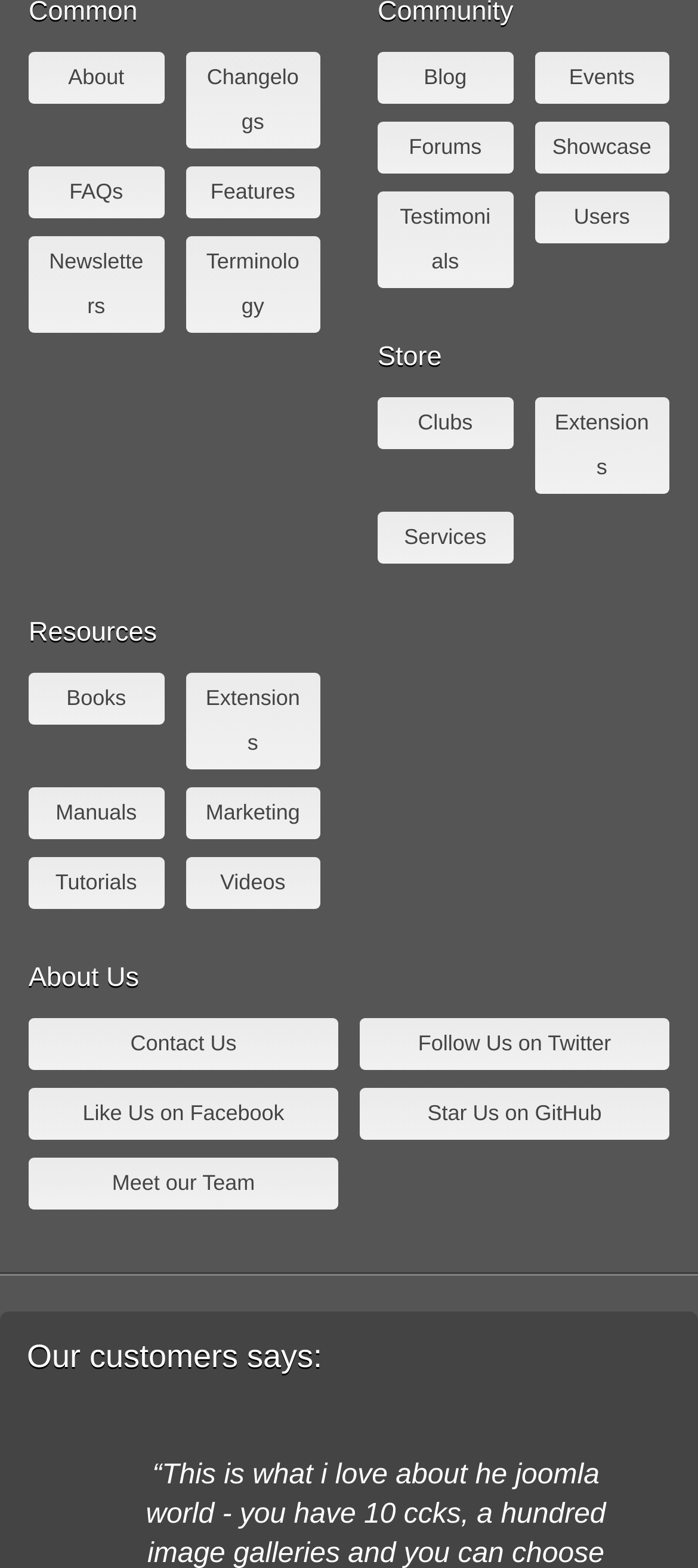Bounding box coordinates are specified in the format (top-left x, top-left y, bottom-right x, bottom-right y). All values are floating point numbers bounded between 0 and 1. Please provide the bounding box coordinate of the region this sentence describes: Contact Us

[0.041, 0.649, 0.485, 0.683]